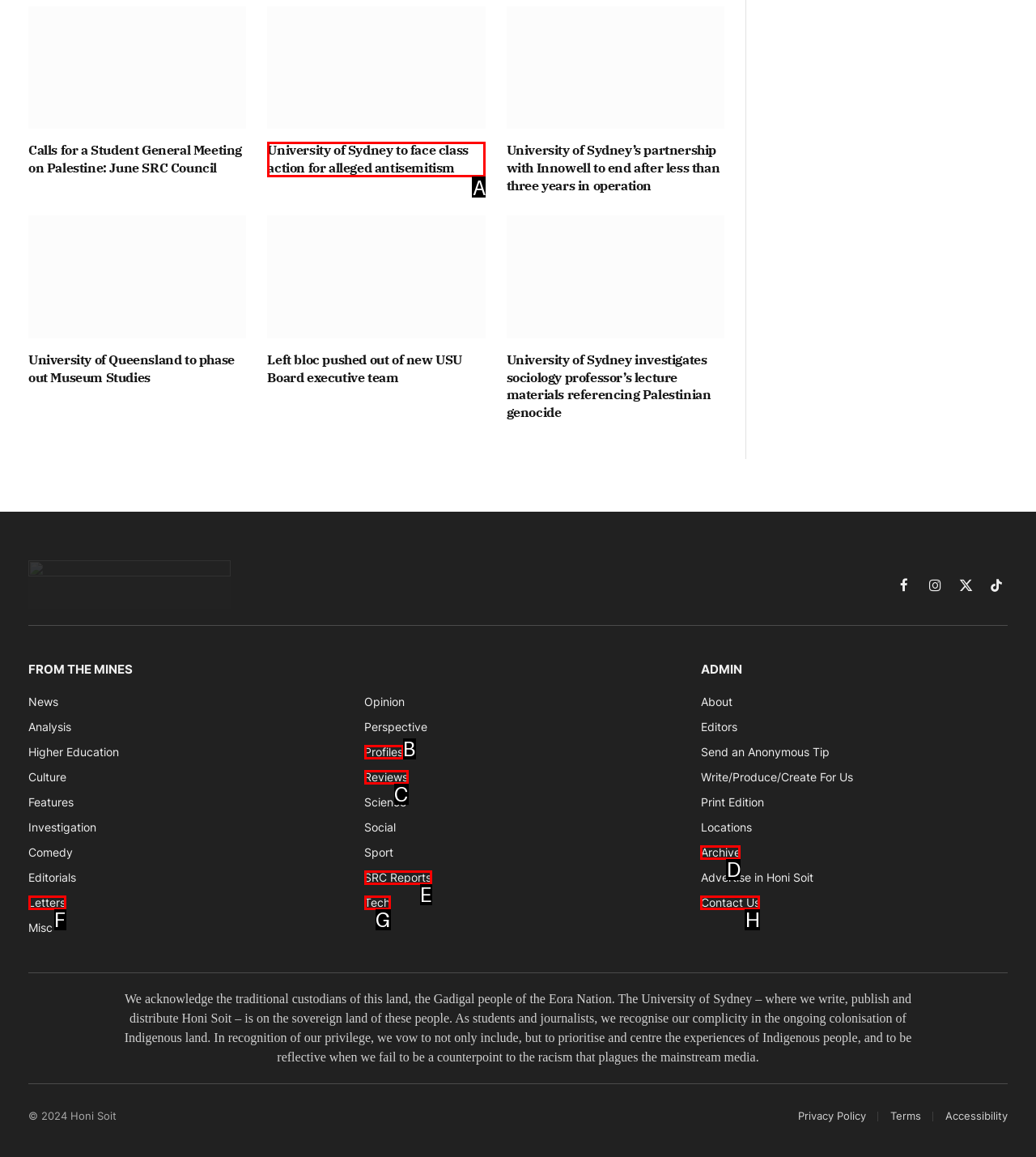Using the given description: Reviews, identify the HTML element that corresponds best. Answer with the letter of the correct option from the available choices.

C